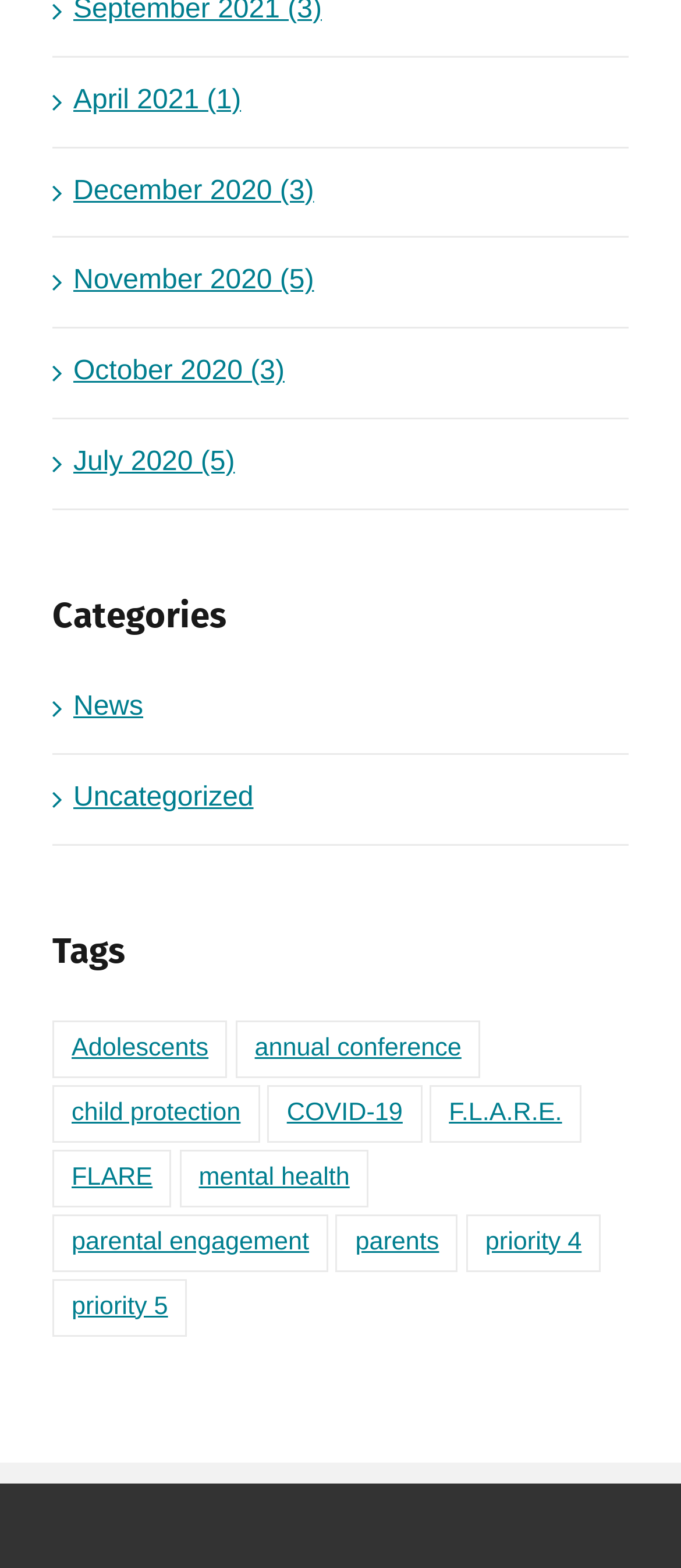Please specify the bounding box coordinates of the clickable region necessary for completing the following instruction: "Explore COVID-19 related items". The coordinates must consist of four float numbers between 0 and 1, i.e., [left, top, right, bottom].

[0.393, 0.692, 0.62, 0.728]